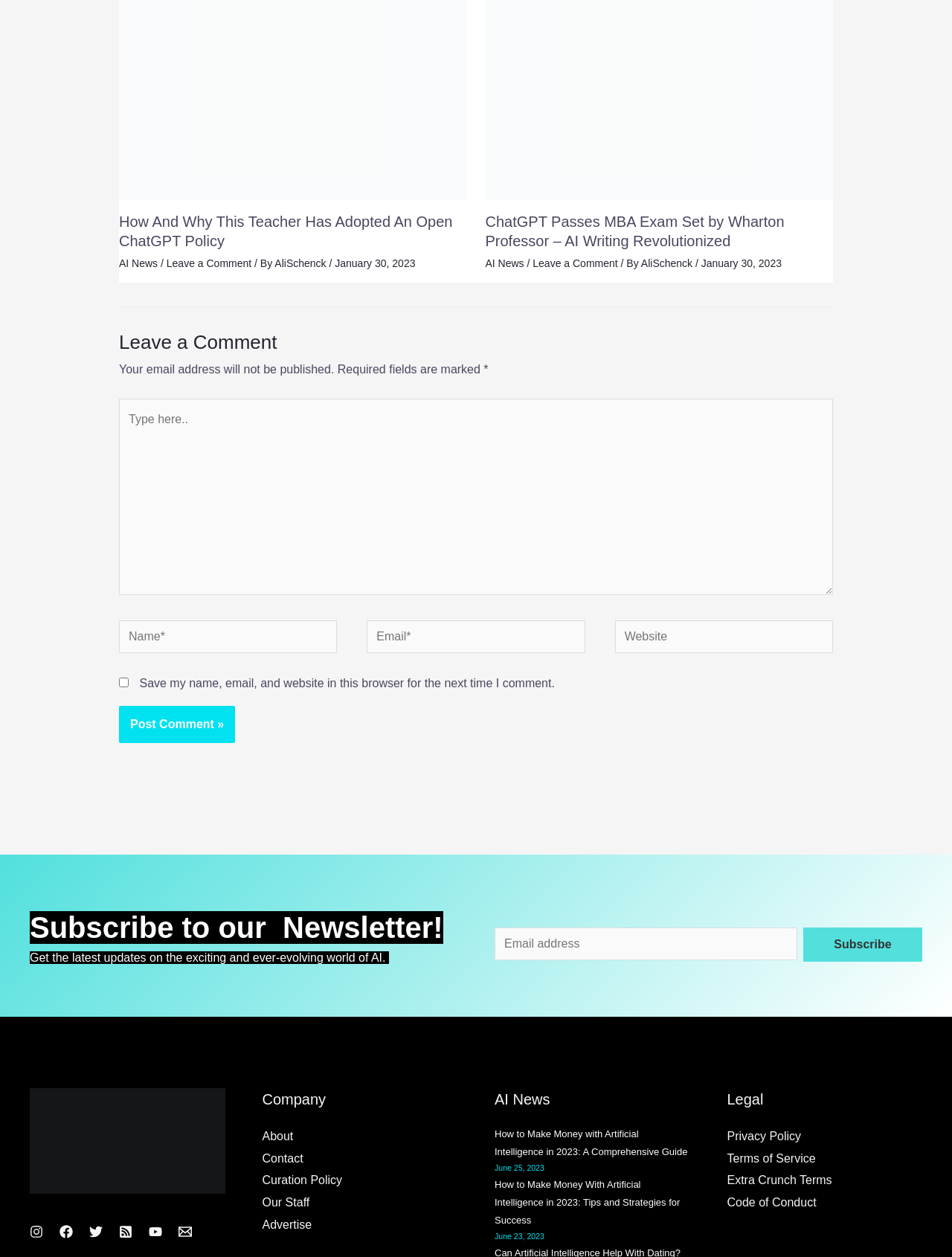What is the topic of the first article?
Based on the screenshot, provide a one-word or short-phrase response.

Open ChatGPT Policy